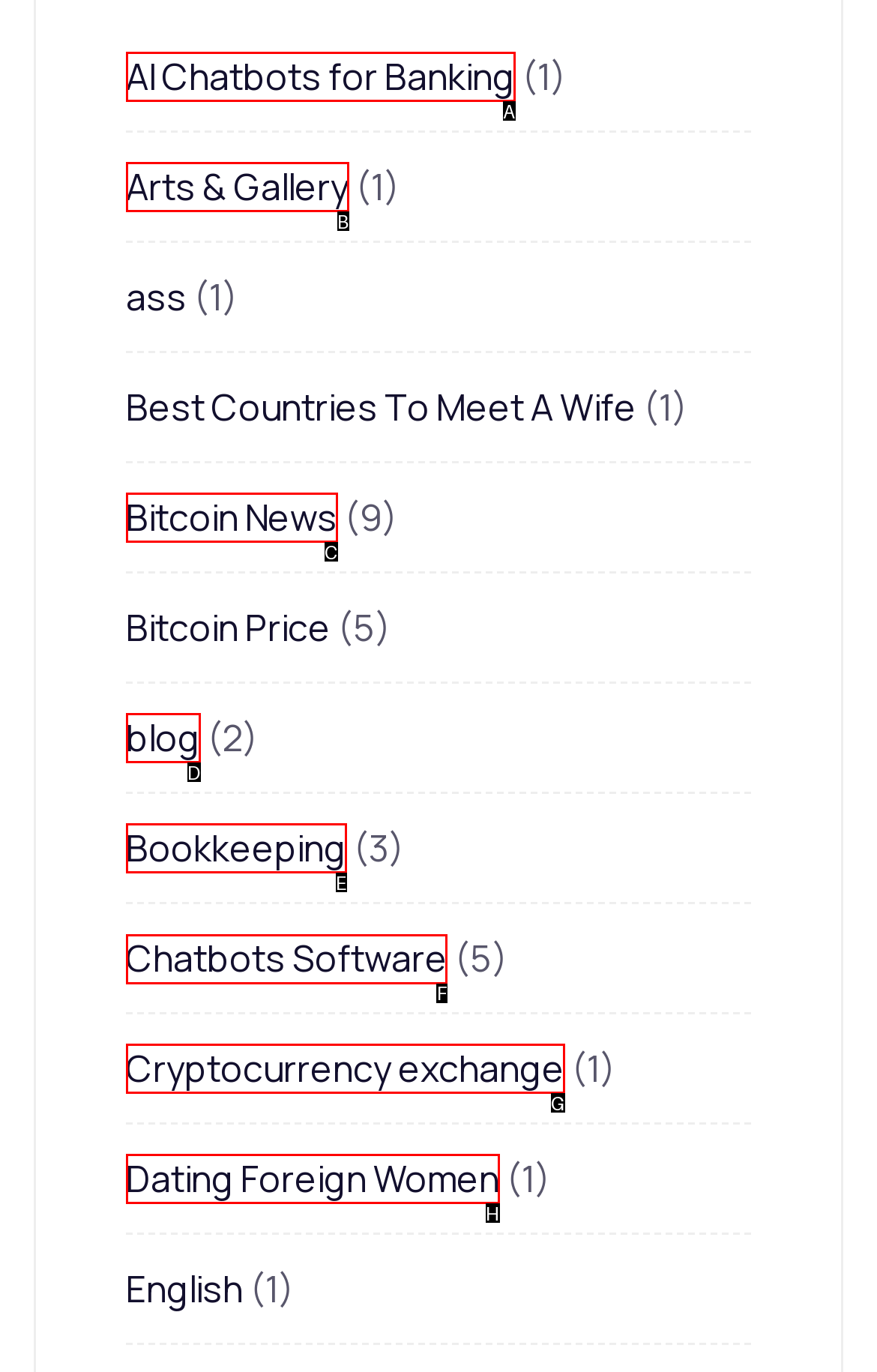Which HTML element should be clicked to complete the task: Explore Chatbots Software? Answer with the letter of the corresponding option.

F